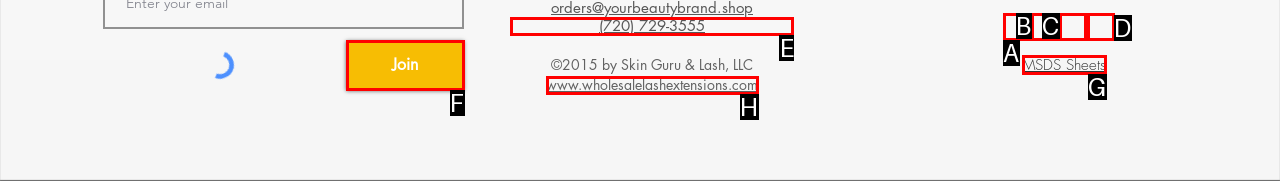Determine which HTML element should be clicked to carry out the following task: Call (720) 729-3555 Respond with the letter of the appropriate option.

E